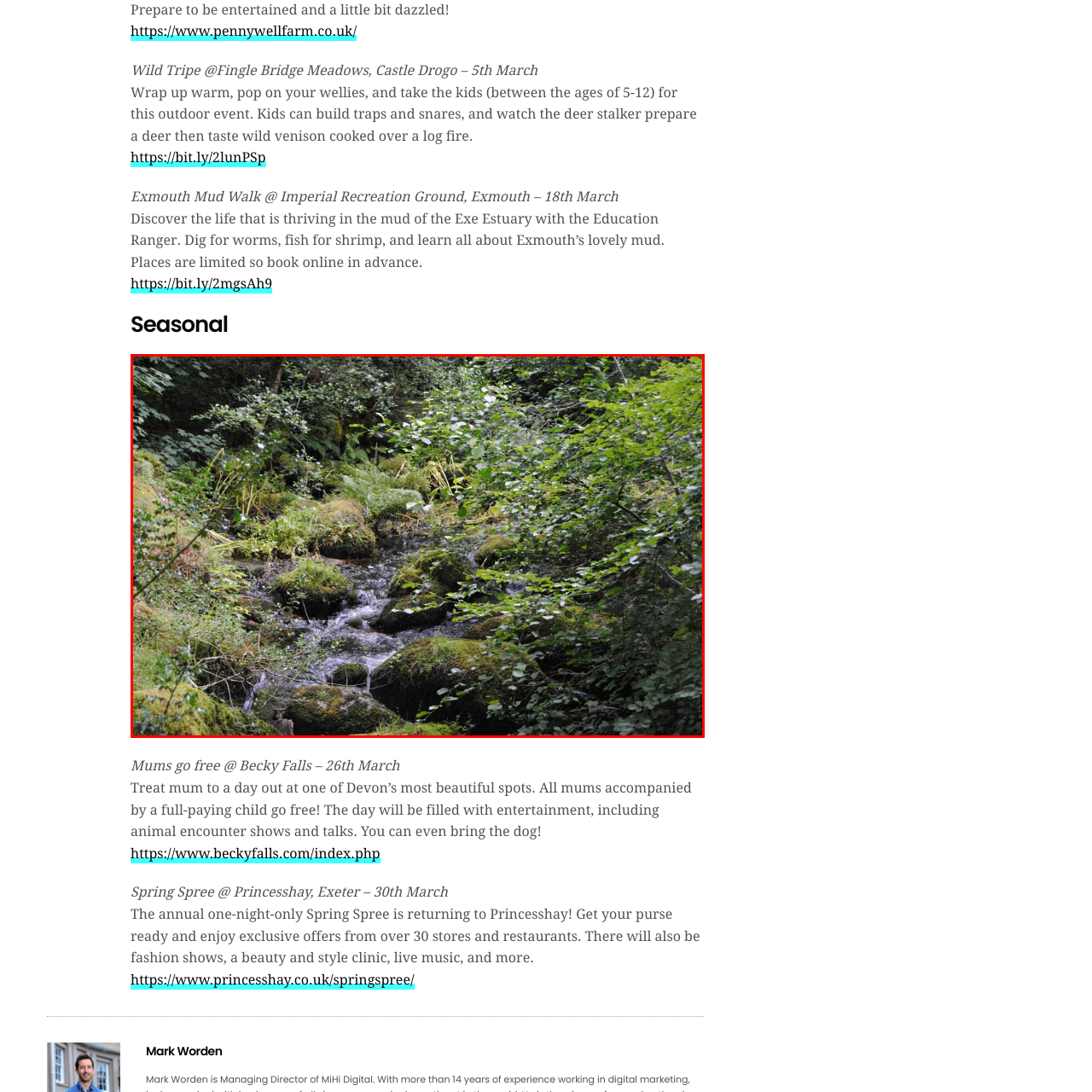Generate an in-depth caption for the image enclosed by the red boundary.

The image captures a serene scene of a gentle stream winding through a lush, green landscape. Soft sunlight filters through the surrounding foliage, illuminating the moss-covered rocks that line the water's edge. Dense vegetation, including ferns and leafy plants, thrives in this tranquil environment, contributing to the vibrant hues of green. The sound of flowing water adds to the peaceful atmosphere, inviting viewers to imagine a quiet moment spent in nature. This picturesque setting is representative of the natural beauty to be explored during various seasonal outdoor events, encouraging families and nature enthusiasts to engage with the wilderness.